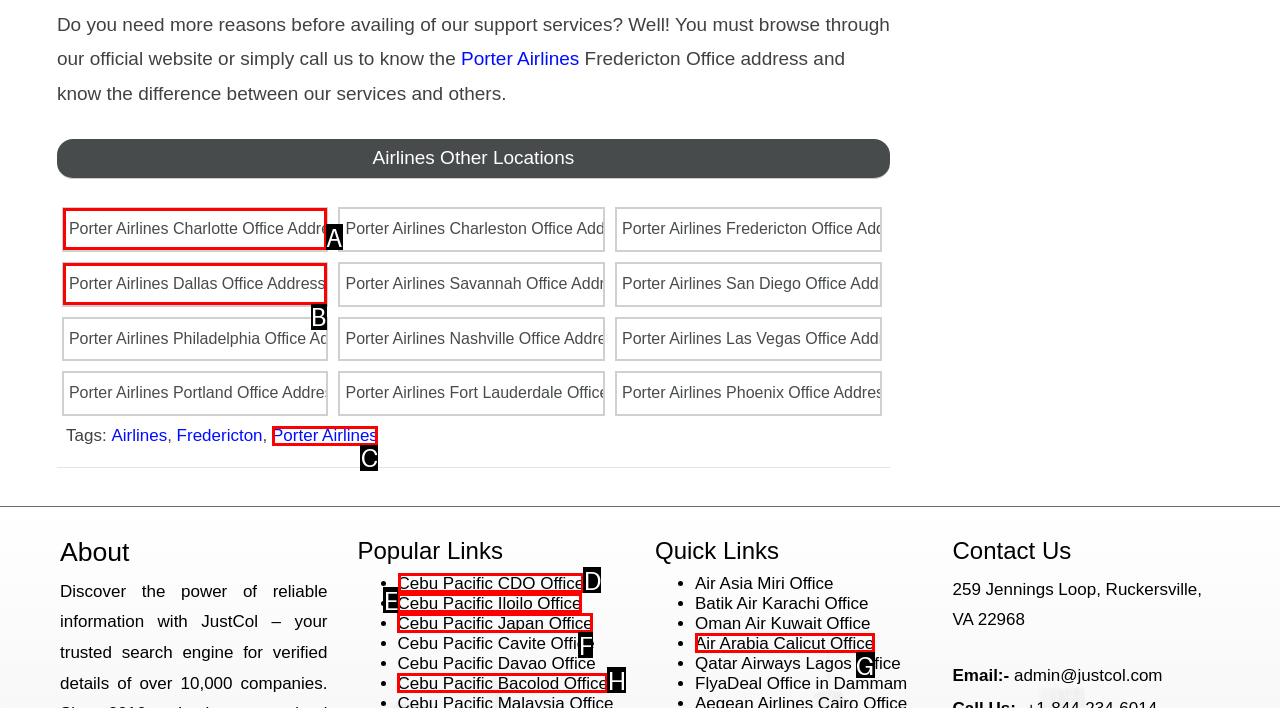Which option should I select to accomplish the task: Explore Cebu Pacific CDO Office? Respond with the corresponding letter from the given choices.

D